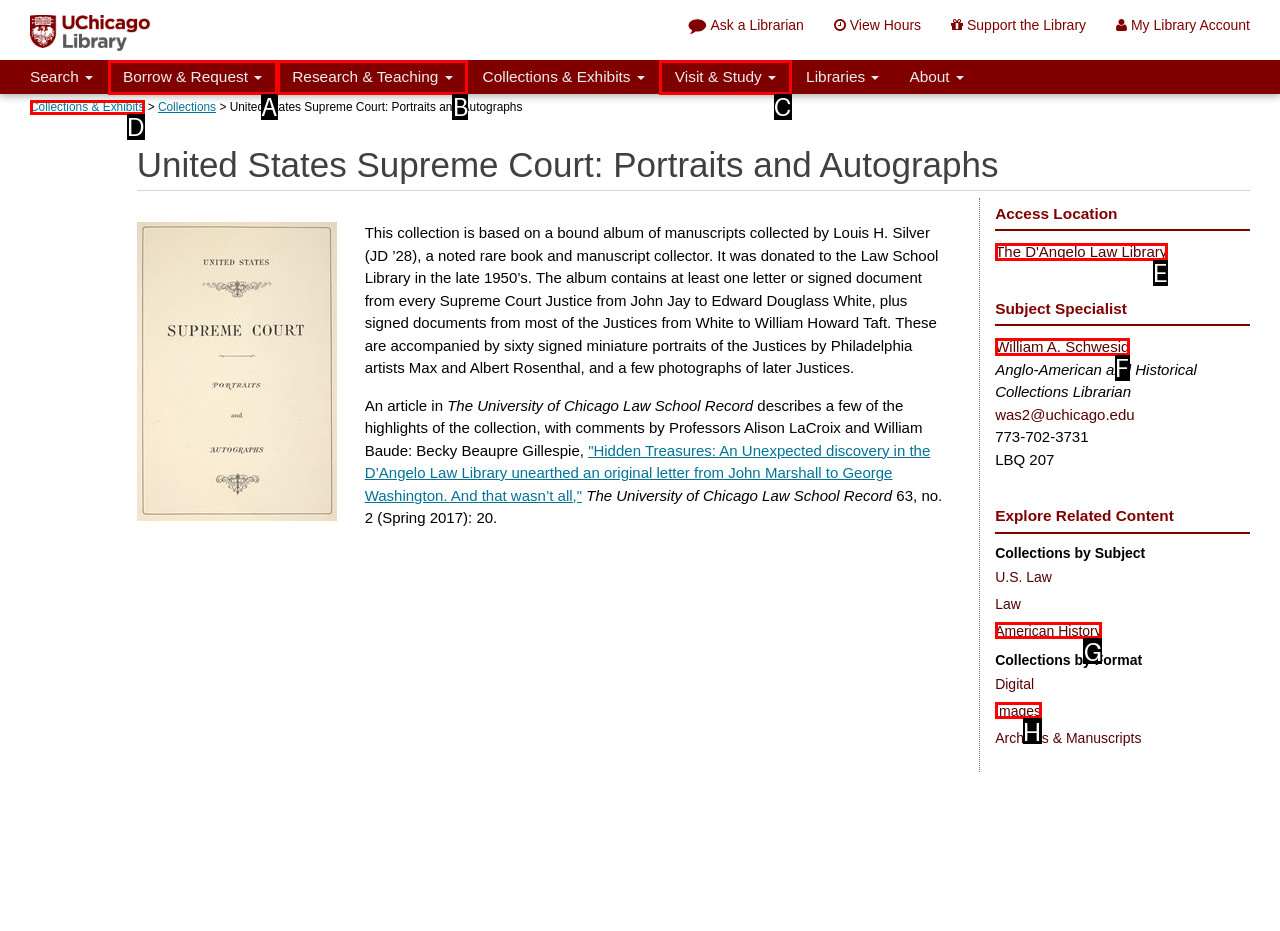Given the description: Ed Tittel, identify the matching HTML element. Provide the letter of the correct option.

None